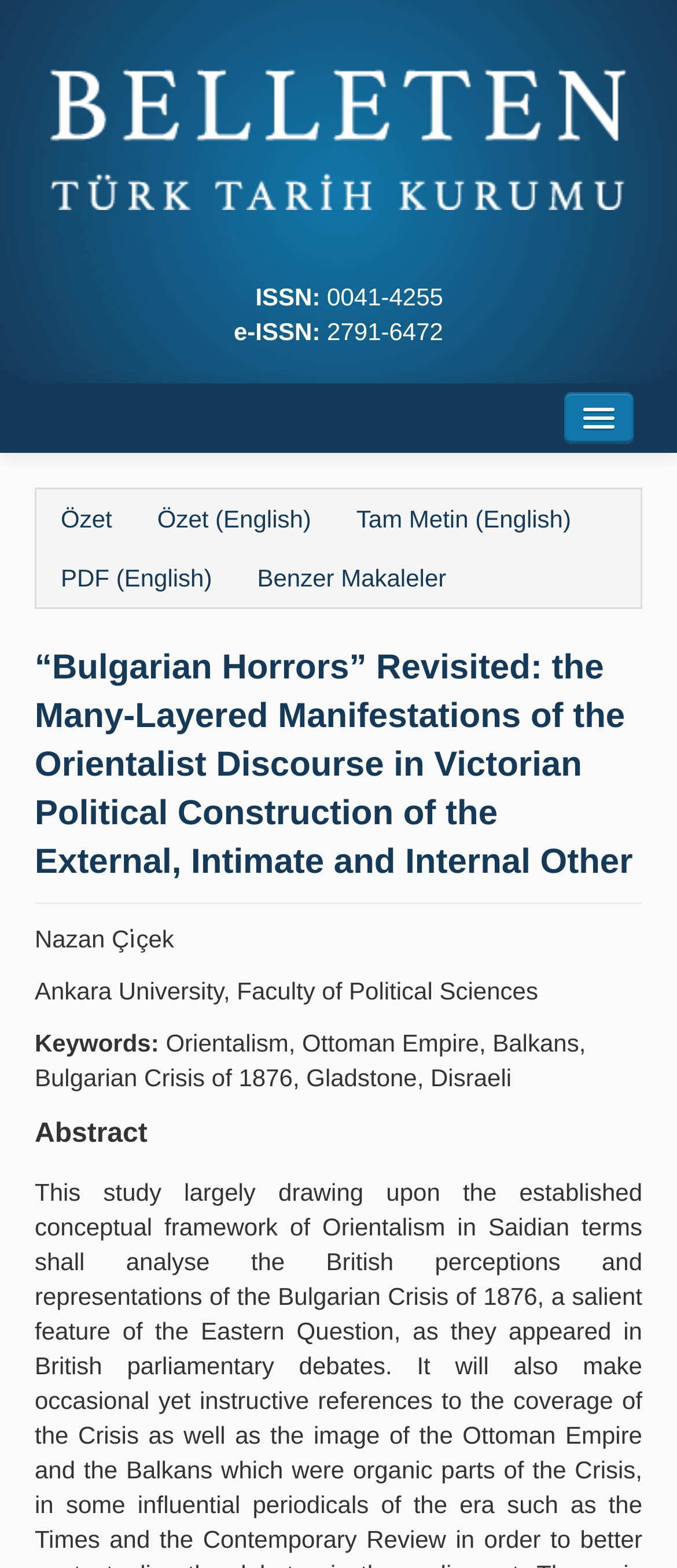What is the title of the article?
Respond to the question with a single word or phrase according to the image.

“Bulgarian Horrors” Revisited